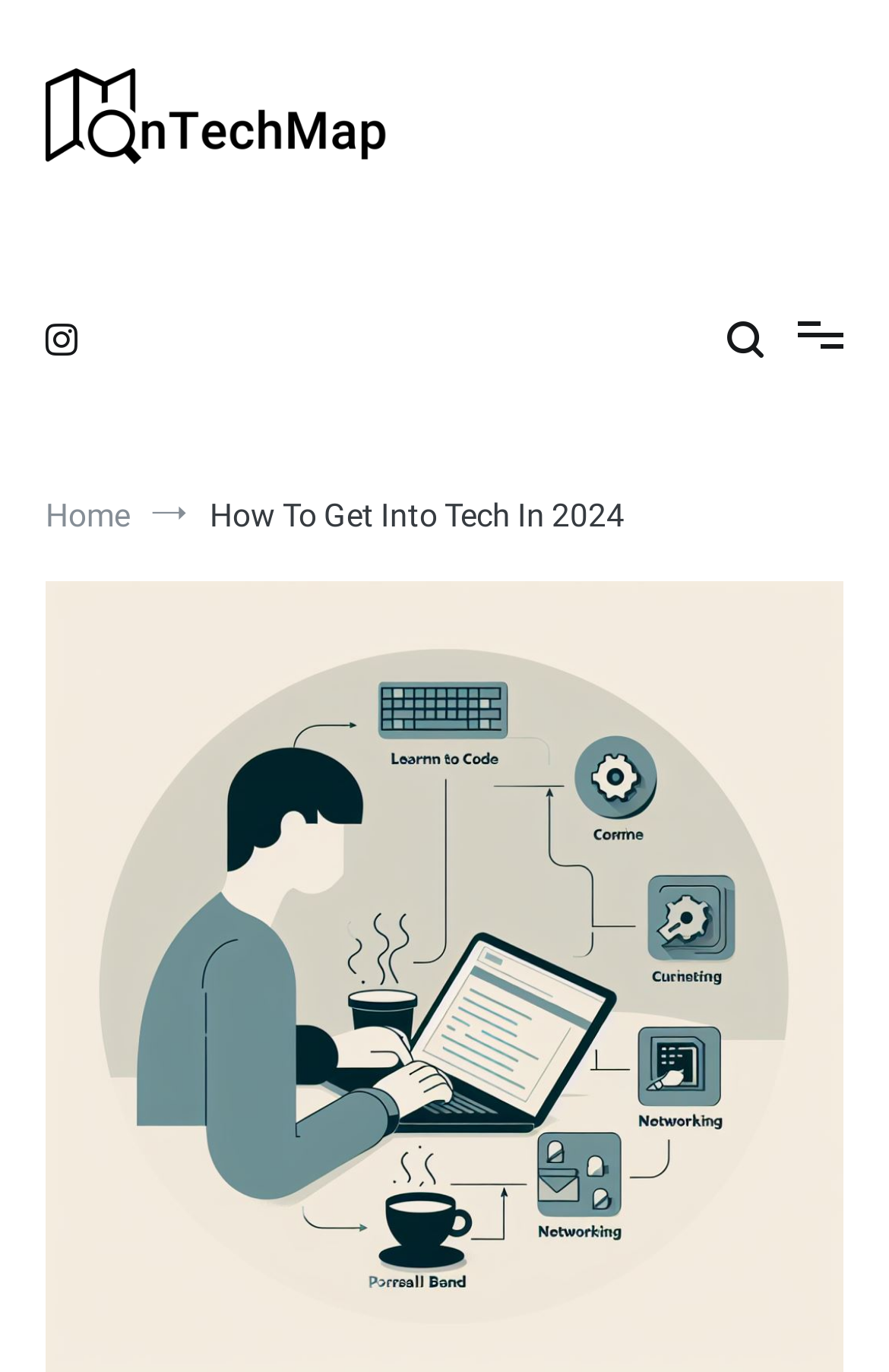Determine the bounding box for the UI element described here: "parent_node: OnTechMap".

[0.051, 0.05, 0.436, 0.126]